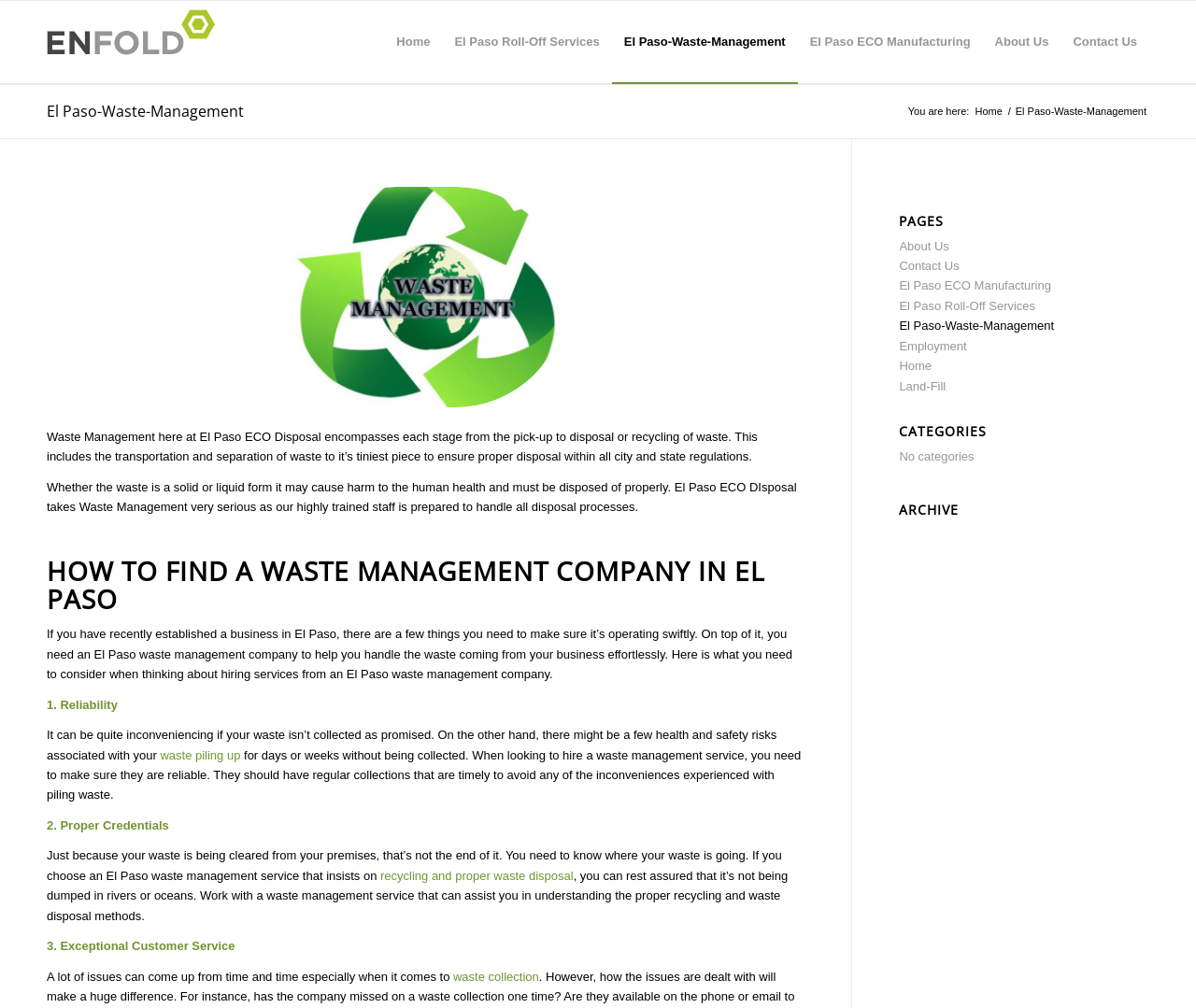What is the purpose of waste management?
Based on the image, provide your answer in one word or phrase.

To protect human health